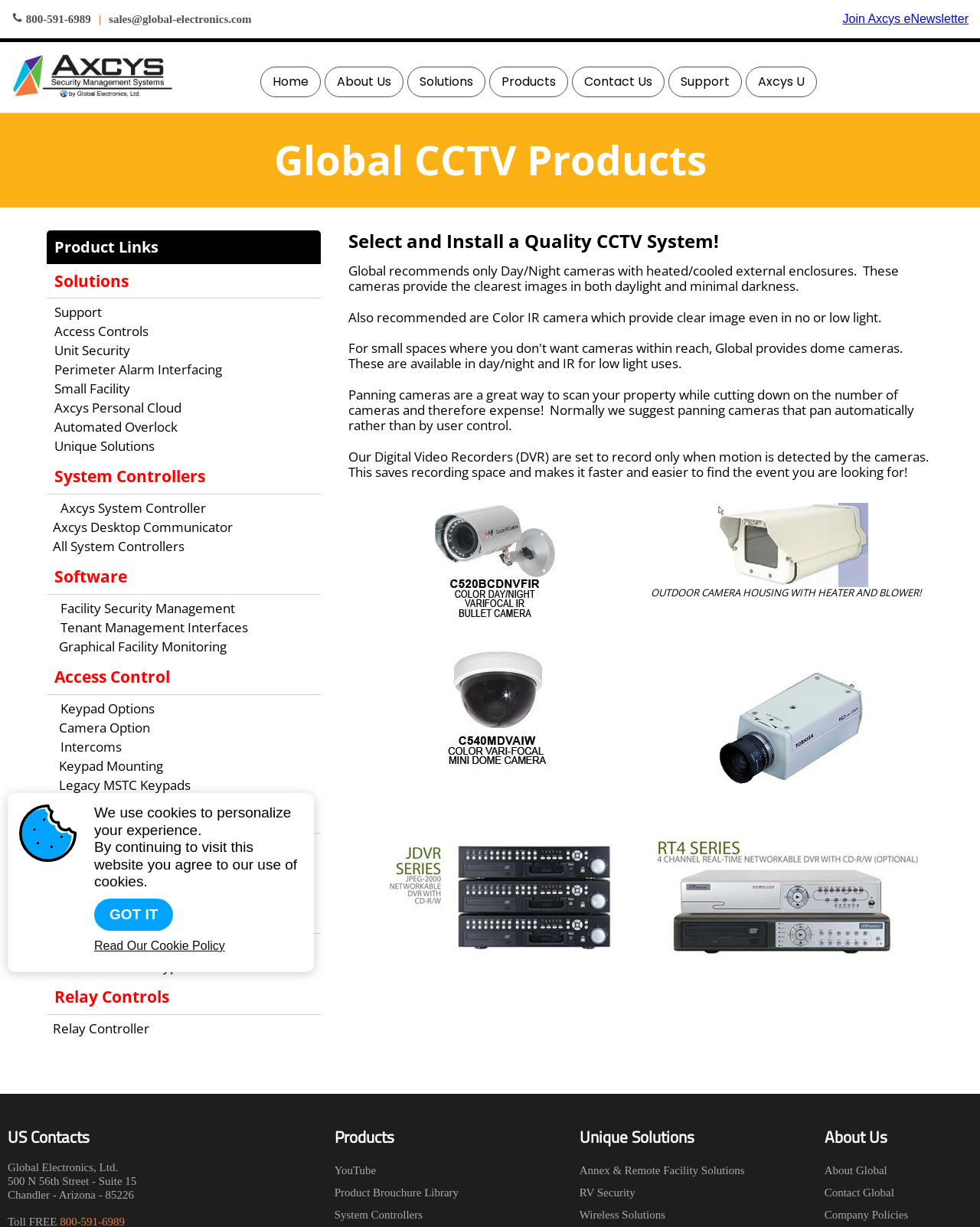How many sections are there in the main content area?
Refer to the screenshot and answer in one word or phrase.

6